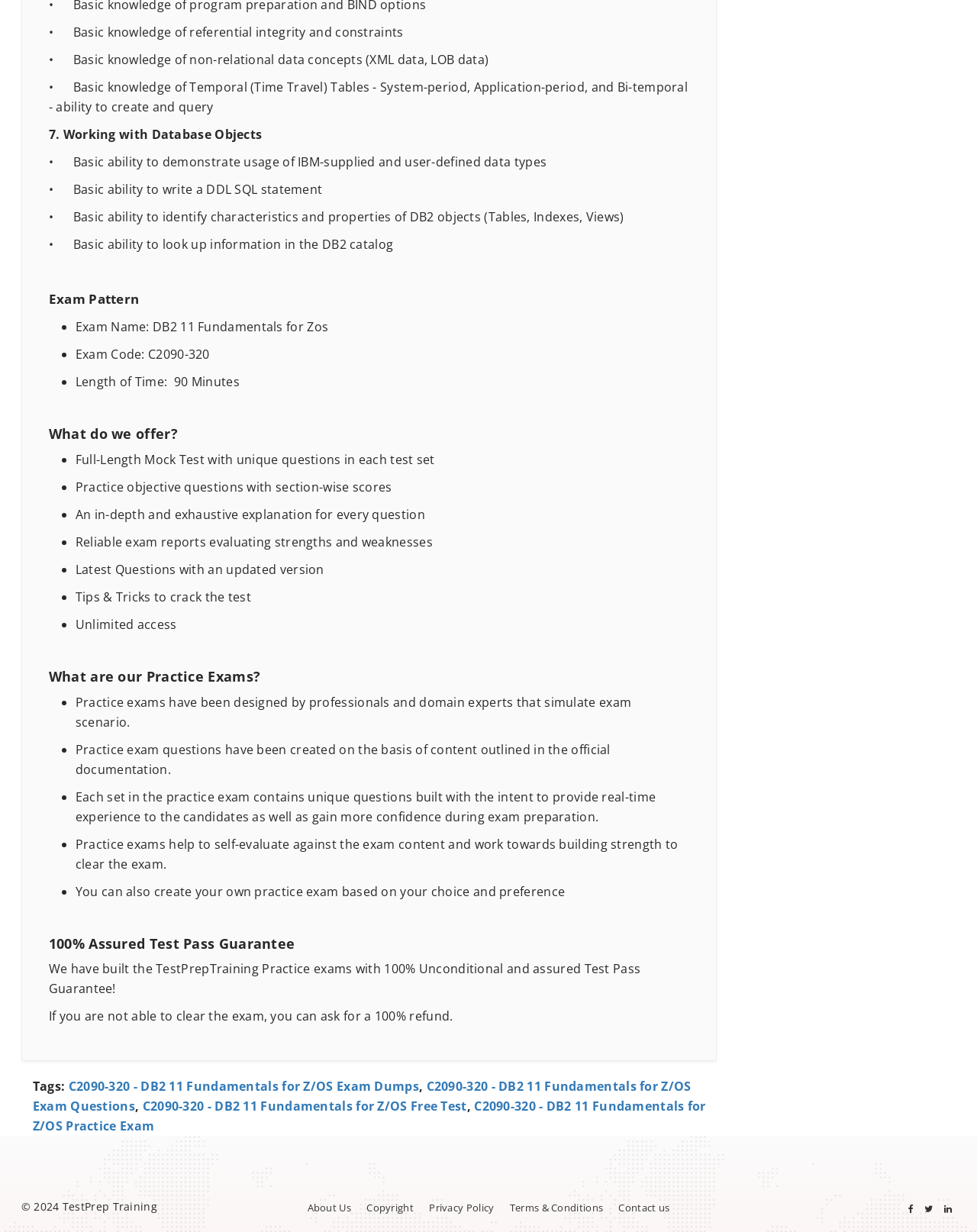Can you show the bounding box coordinates of the region to click on to complete the task described in the instruction: "Check the '100% Assured Test Pass Guarantee' section"?

[0.05, 0.76, 0.705, 0.772]